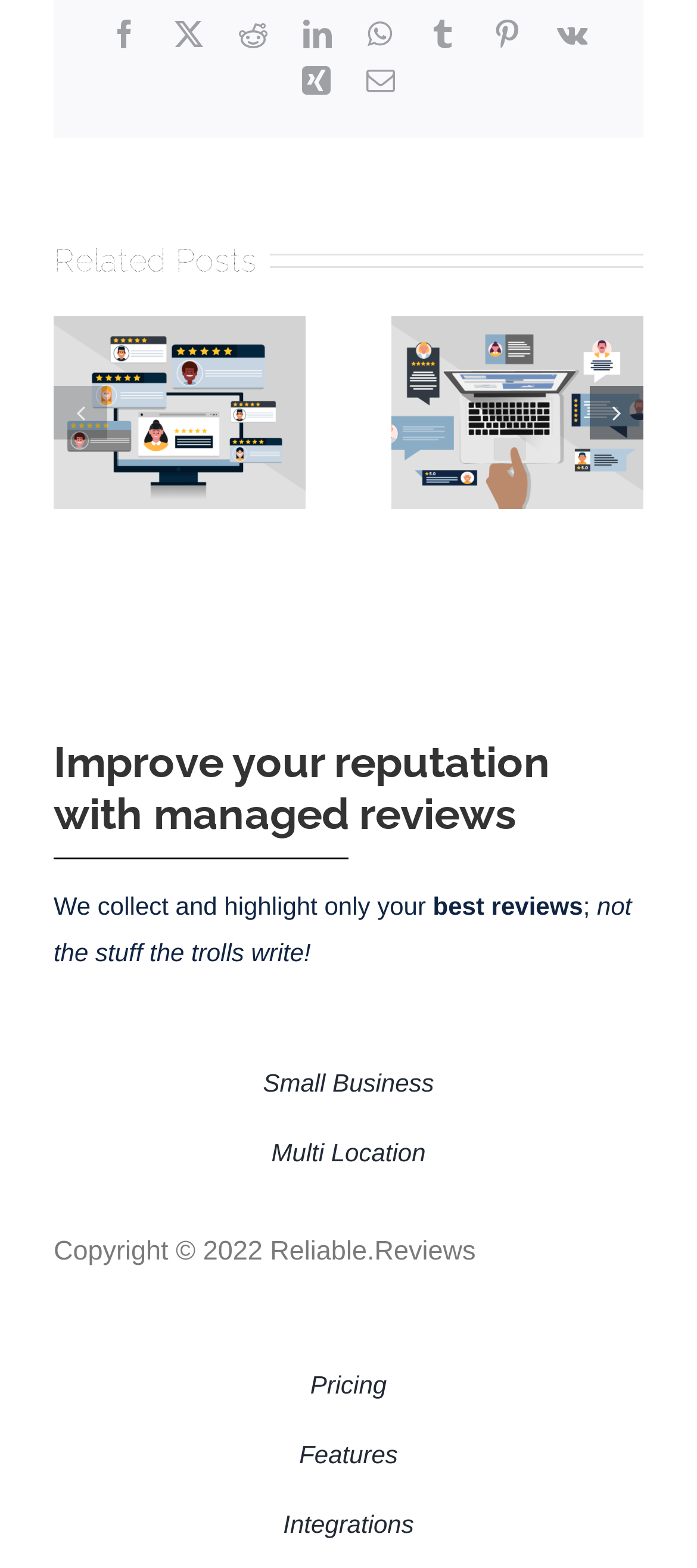Answer the question with a single word or phrase: 
What is the last link at the bottom of the webpage?

Integrations